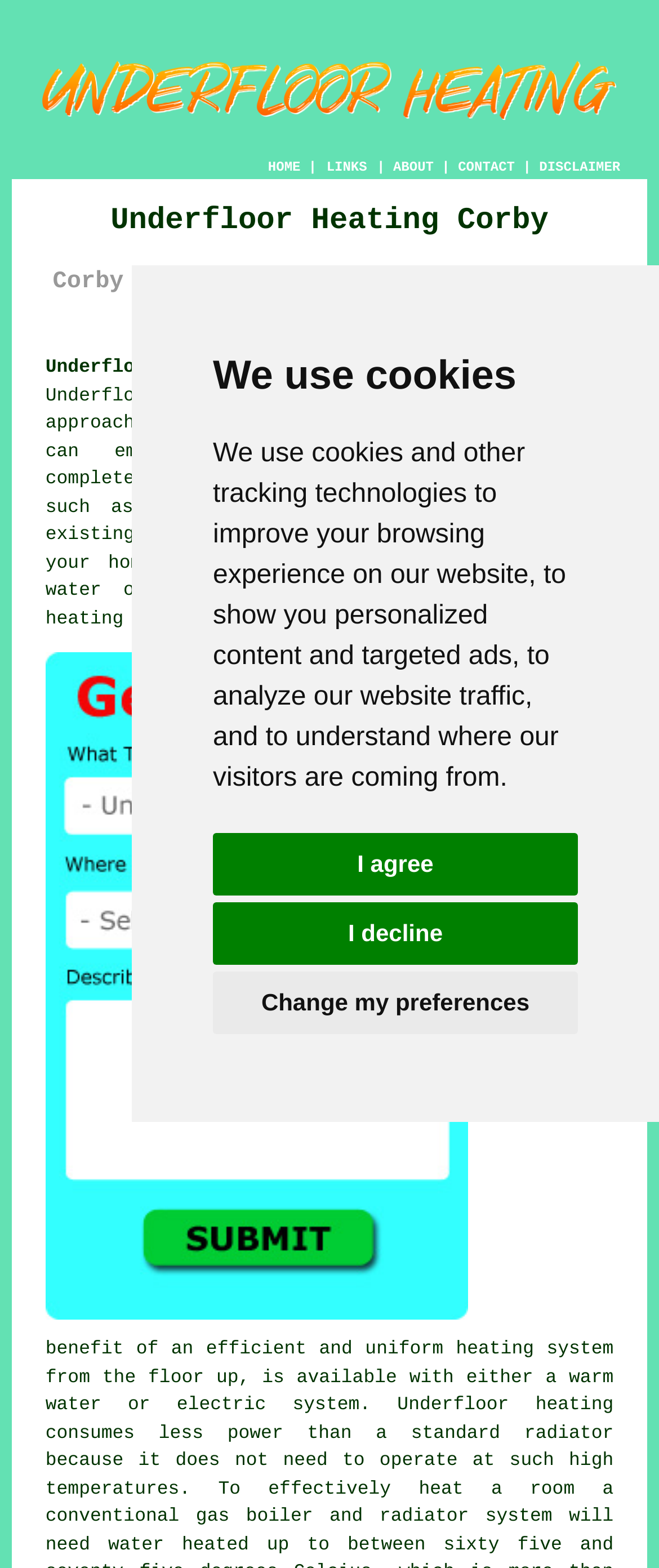Please specify the coordinates of the bounding box for the element that should be clicked to carry out this instruction: "Click the HOME link". The coordinates must be four float numbers between 0 and 1, formatted as [left, top, right, bottom].

[0.407, 0.102, 0.456, 0.112]